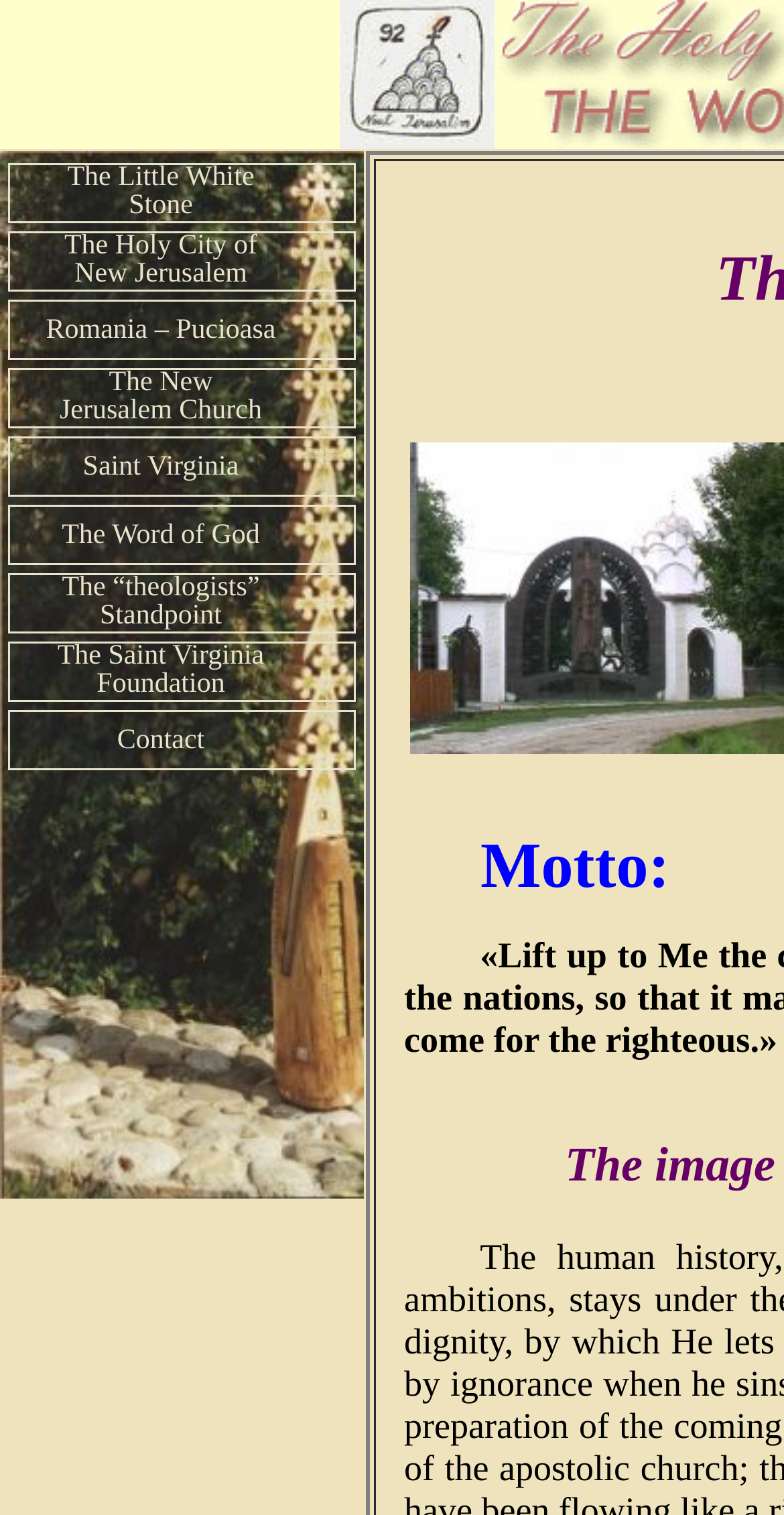Use a single word or phrase to respond to the question:
How many StaticText elements are on the webpage?

6